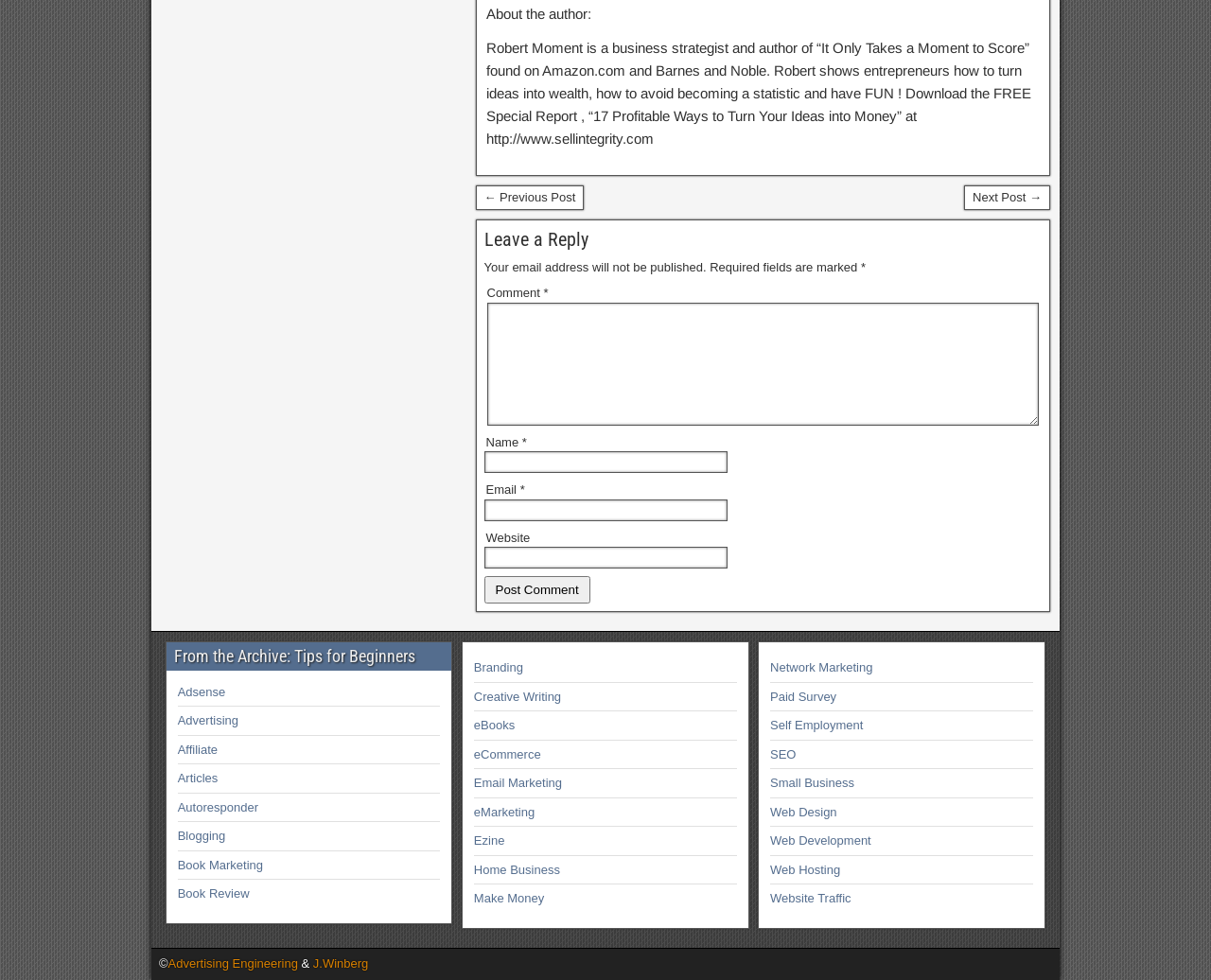Please look at the image and answer the question with a detailed explanation: What is the purpose of the textbox labeled 'Comment'?

The textbox labeled 'Comment' is required and is placed below the 'Leave a Reply' heading, indicating that it is for users to leave a comment or reply to the post.